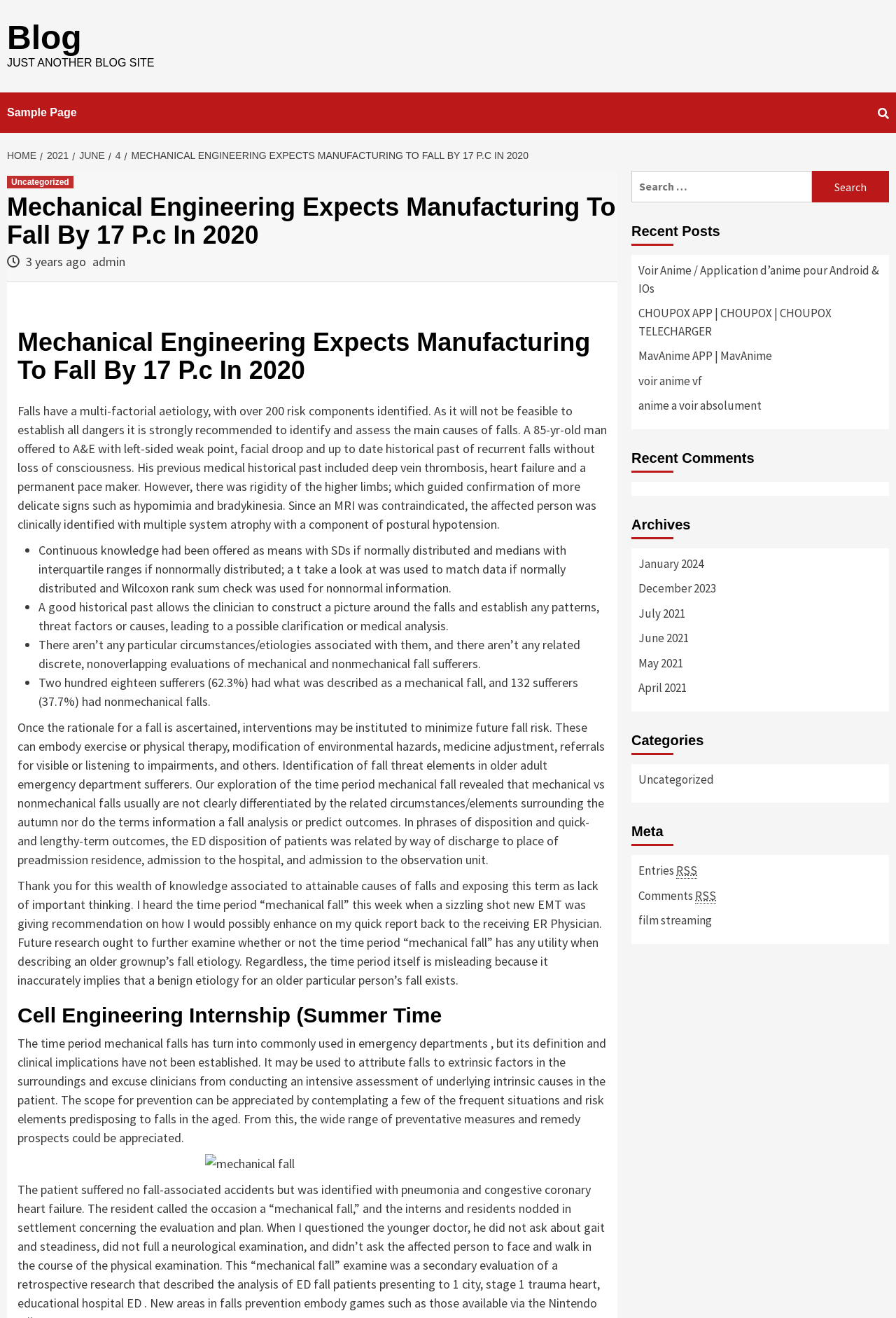How many patients had mechanical falls?
From the details in the image, provide a complete and detailed answer to the question.

The blog post states that 'Two hundred eighteen sufferers (62.3%) had what was described as a mechanical fall, and 132 sufferers (37.7%) had nonmechanical falls.' This indicates that 218 patients had mechanical falls.